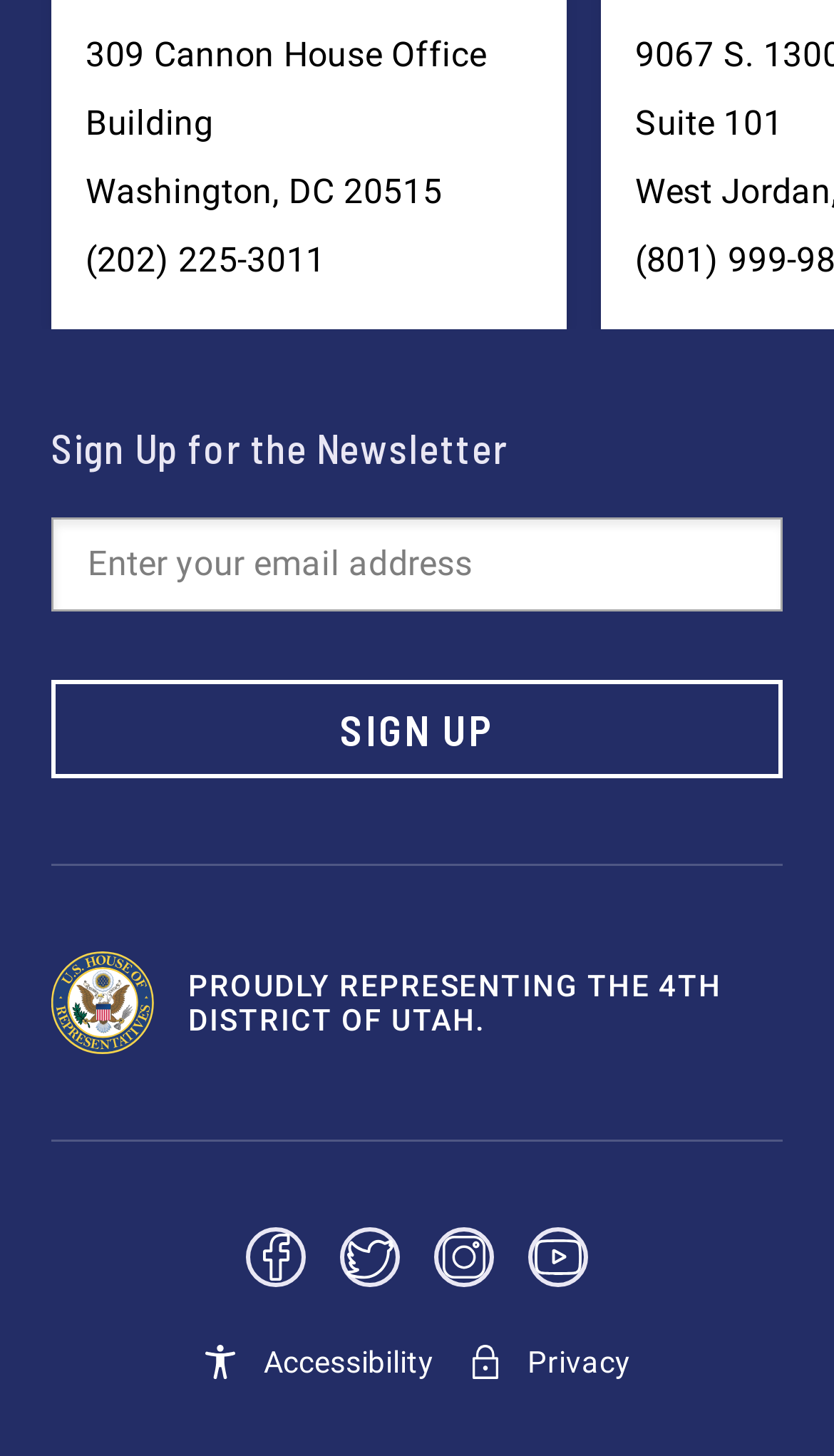Please determine the bounding box coordinates for the element that should be clicked to follow these instructions: "Click on the 'Replit Ask' link".

None